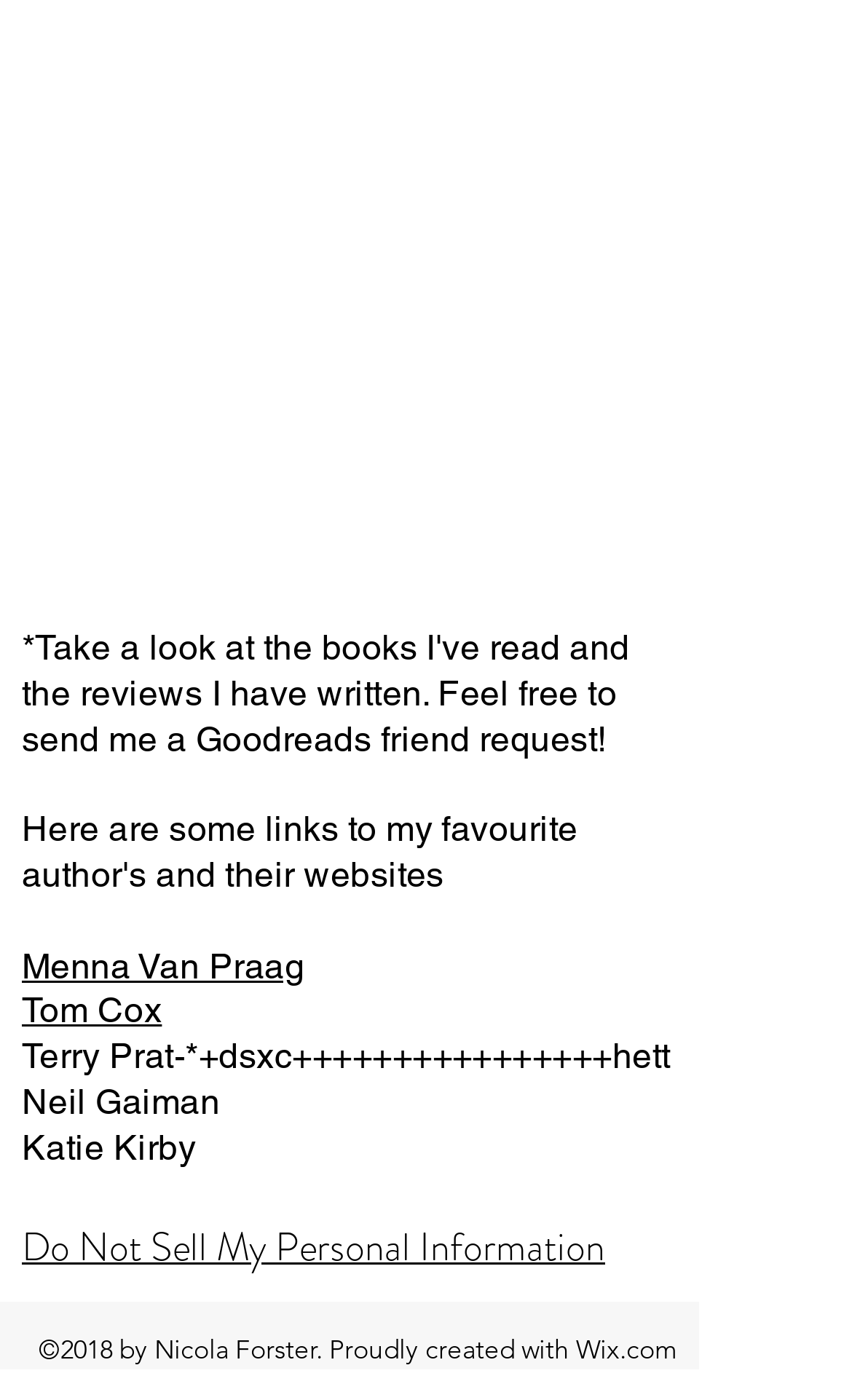Identify the bounding box coordinates for the UI element that matches this description: "Newsgroups".

None